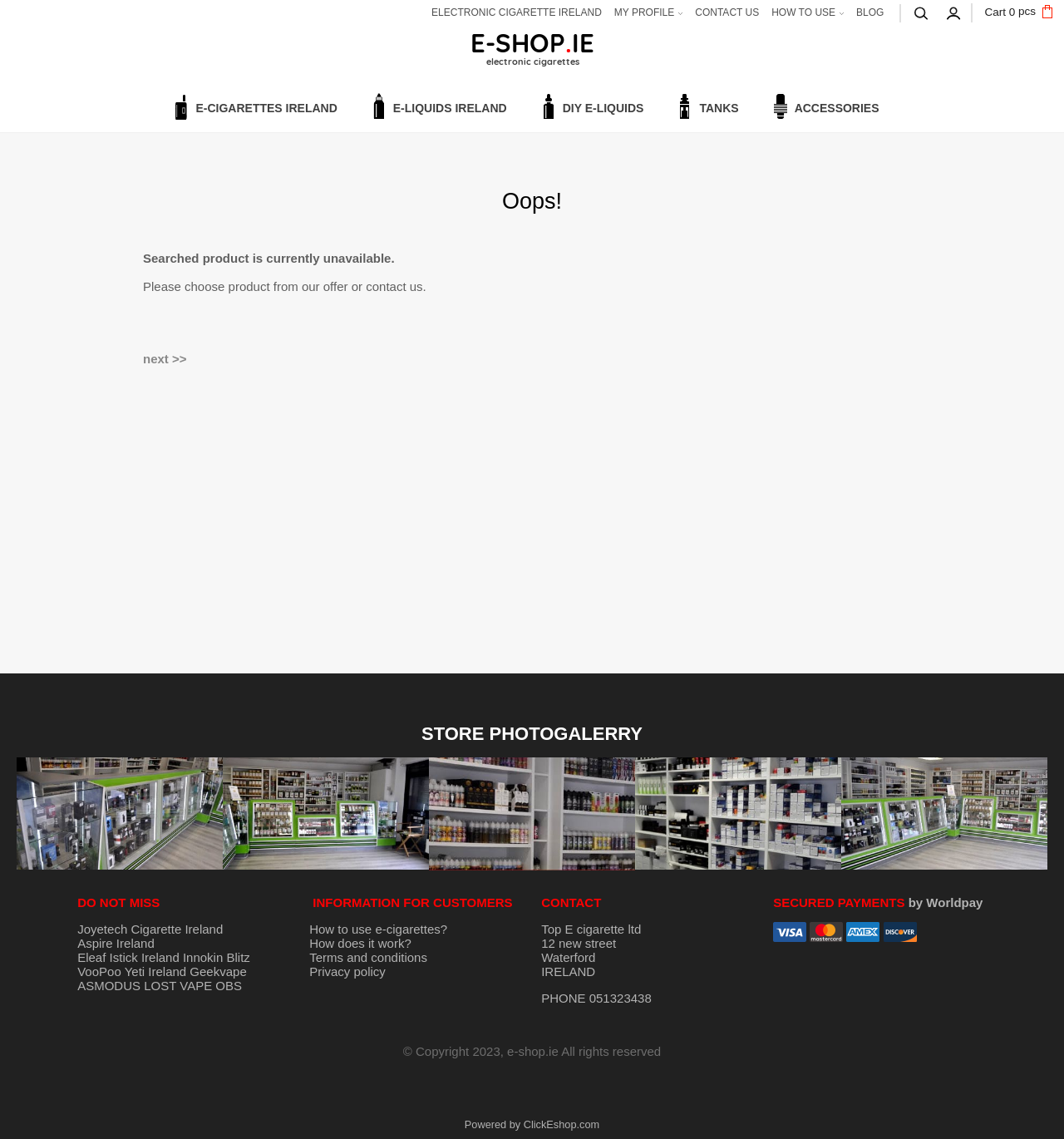Determine the bounding box coordinates of the clickable area required to perform the following instruction: "Click on the 'Joyetech Cigarette Ireland' link". The coordinates should be represented as four float numbers between 0 and 1: [left, top, right, bottom].

[0.073, 0.809, 0.21, 0.822]